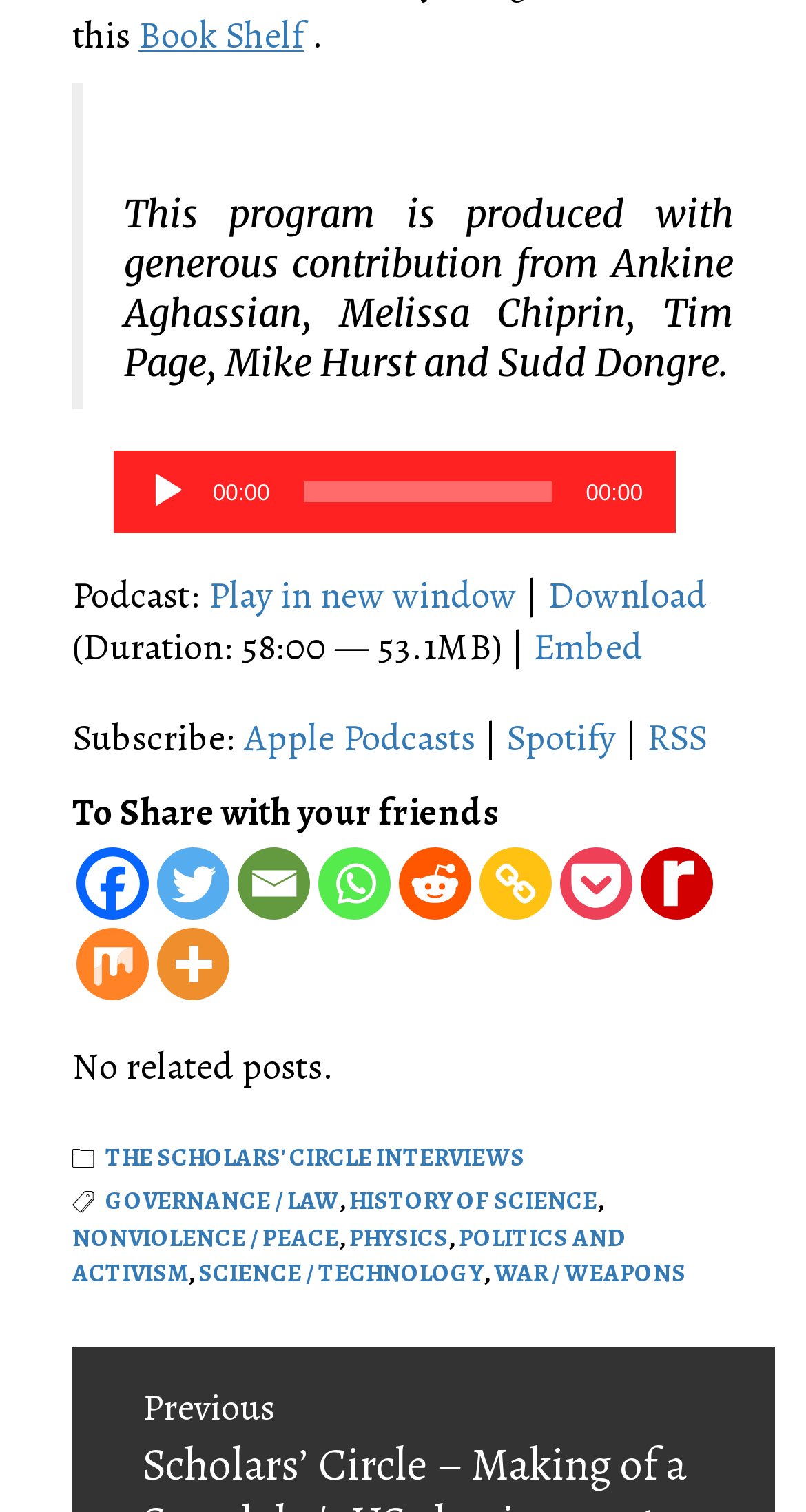Give a one-word or short phrase answer to this question: 
What is the text of the blockquote element?

This program is produced with generous contribution from Ankine Aghassian, Melissa Chiprin, Tim Page, Mike Hurst and Sudd Dongre.